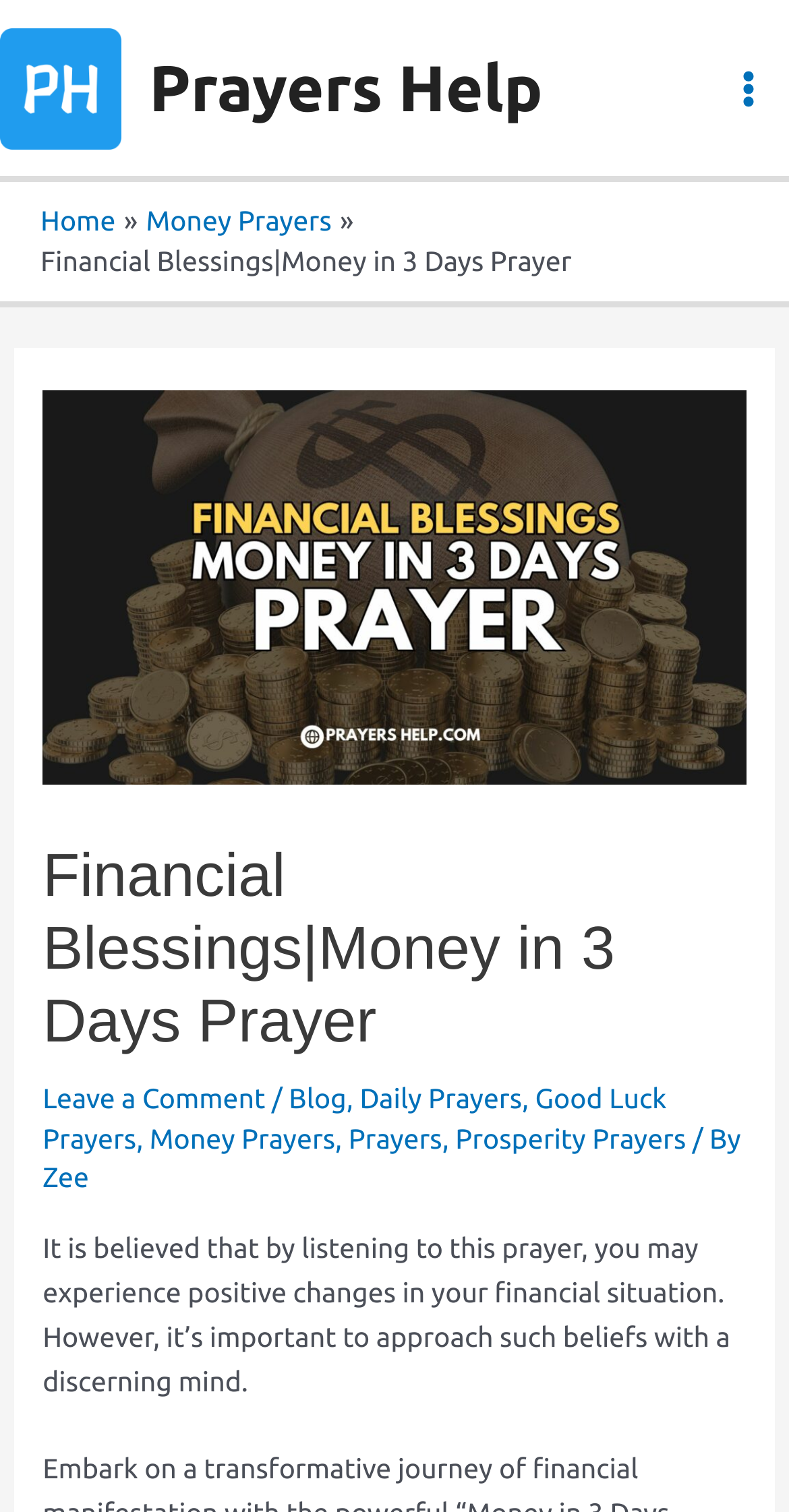Please locate the UI element described by "Home" and provide its bounding box coordinates.

[0.051, 0.136, 0.146, 0.157]